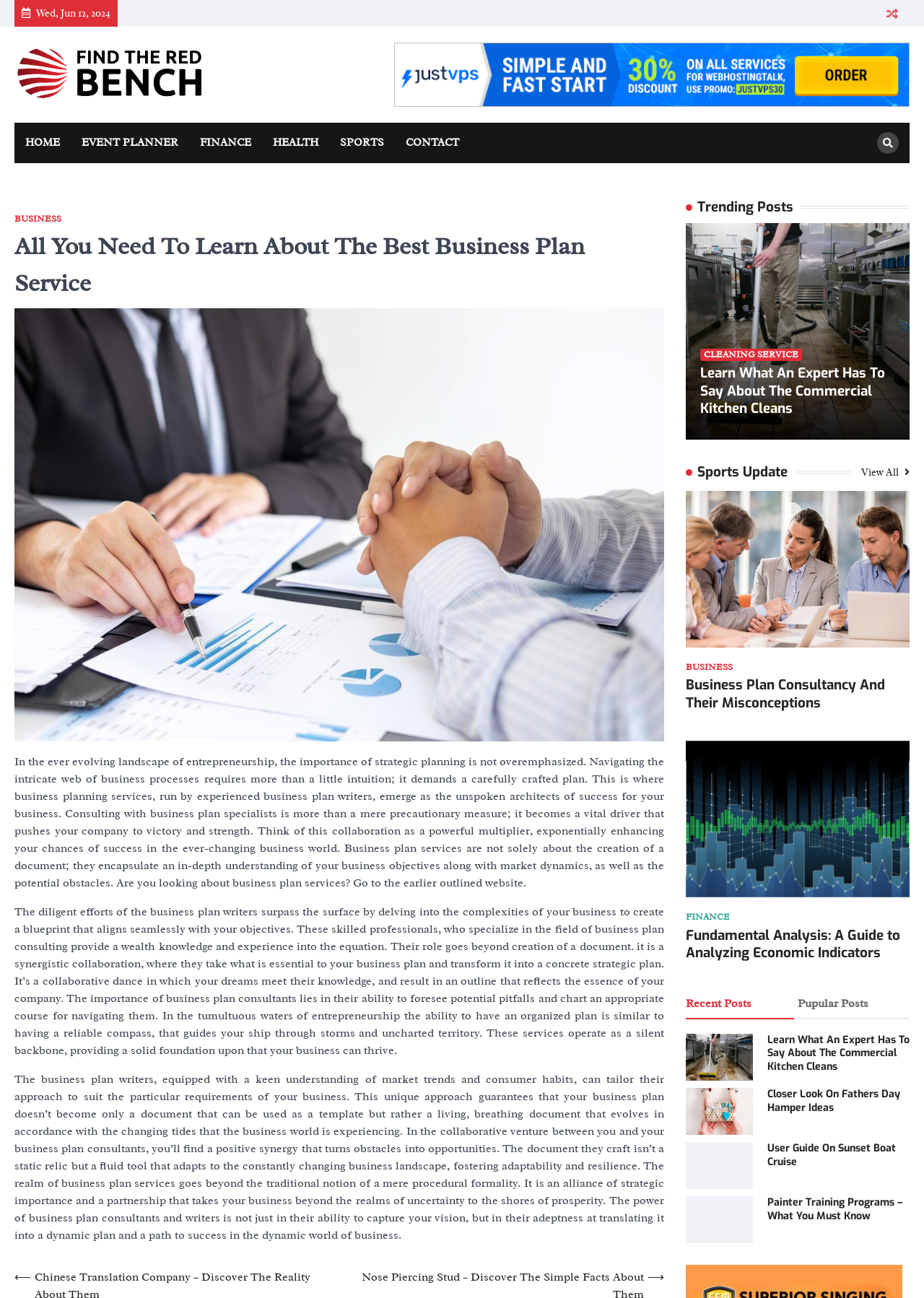Create an elaborate caption for the webpage.

This webpage is about business planning services, specifically highlighting the importance of strategic planning in entrepreneurship. At the top of the page, there is a date "Wed, Jun 12, 2024" and a link to "Find the Red Bench" with an accompanying image. Below this, there is an advertisement image.

The main content of the page is divided into sections. The first section has a heading "All You Need To Learn About The Best Business Plan Service" and a brief introduction to the importance of business planning services. This is followed by a detailed article discussing the role of business plan writers and consultants in creating a tailored plan that aligns with a company's objectives.

On the top navigation bar, there are links to "HOME", "EVENT PLANNER", "FINANCE", "HEALTH", "SPORTS", and "CONTACT". On the right side of the page, there is a section titled "Trending Posts" with links to various articles, including "Learn What An Expert Has To Say About The Commercial Kitchen Cleans", "Business Plan Consultancy And Their Misconceptions", and "Fundamental Analysis: A Guide to Analyzing Economic Indicators".

Further down the page, there are more links to articles, including "Closer Look On Fathers Day Hamper Ideas", "User Guide On Sunset Boat Cruise", and "Painter Training Programs – What You Must Know". The page also has a "Post navigation" section at the bottom.